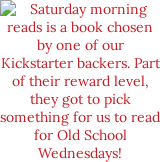Please provide a brief answer to the question using only one word or phrase: 
Who chose the book for Saturday morning reads?

A Kickstarter backer